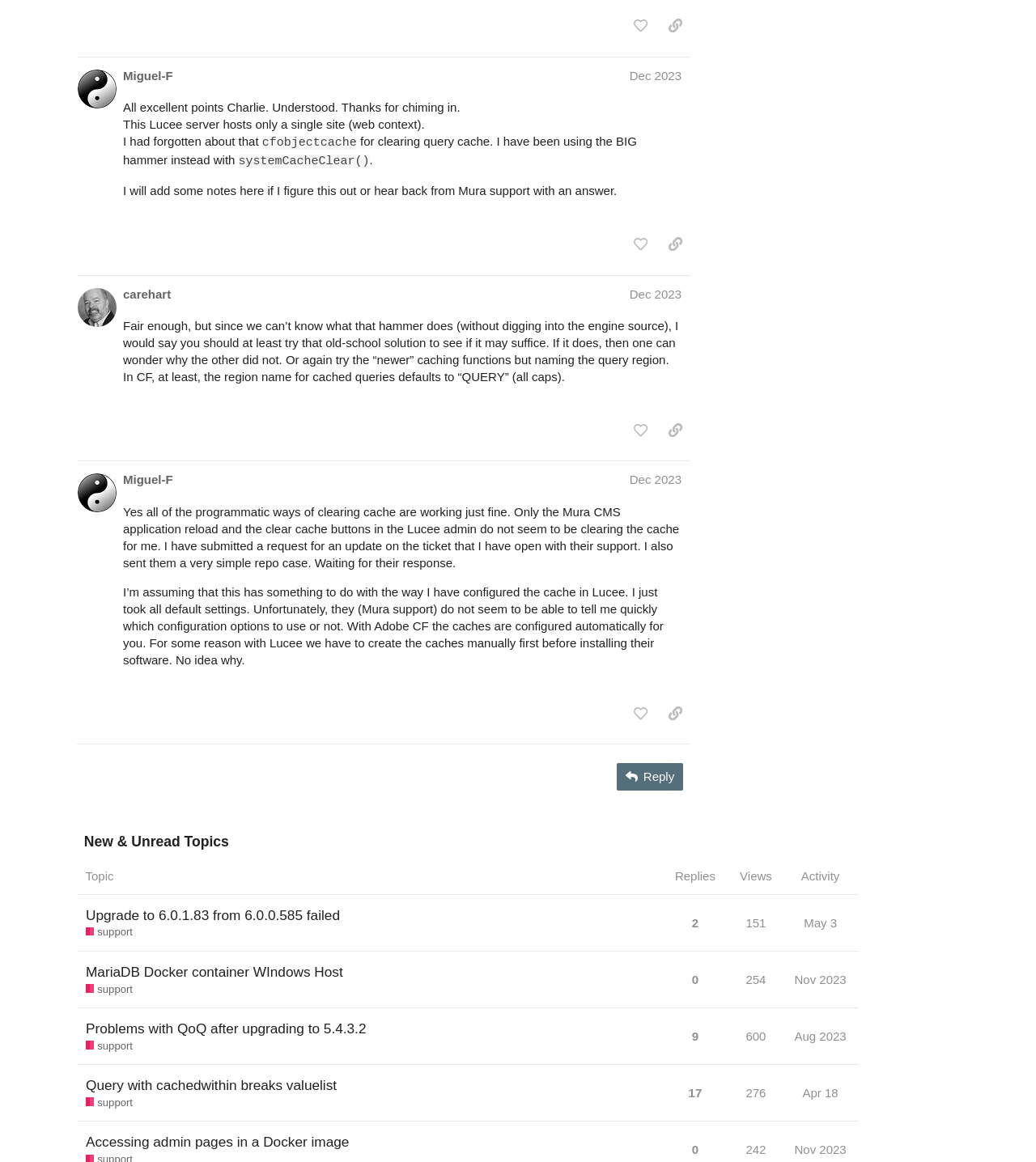Find the bounding box coordinates of the clickable element required to execute the following instruction: "copy a link to this post to clipboard". Provide the coordinates as four float numbers between 0 and 1, i.e., [left, top, right, bottom].

[0.637, 0.011, 0.666, 0.035]